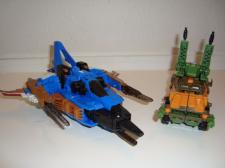Depict the image with a detailed narrative.

The image showcases two Transformers toys displayed side by side. On the left, we have a blue and brown vehicle that appears to have a futuristic or aerospace design, possibly representing a jet or spaceship. Its sleek shape is complemented by a detailed cockpit and various weaponry attachments, highlighting its combat-ready features.

Adjacent to it, on the right, is a smaller, green and orange vehicle with a more rugged look, resembling a military vehicle. This model is equipped with prominent missile launchers atop its body, suggesting an aggressive stance suitable for battle scenarios. The contrasting designs of these toys represent different Transformers factions, showcasing the diversity and creativity within the Transformers universe.

This collection aligns with the theme of "Transformers Toys and Merchandise," specifically targeting enthusiasts eager to explore the multitude of characters and their alternate modes. The toys vividly illustrate the theme of robotic transformation, celebrating the intricacies of design and the excitement that comes with the Transformers brand.